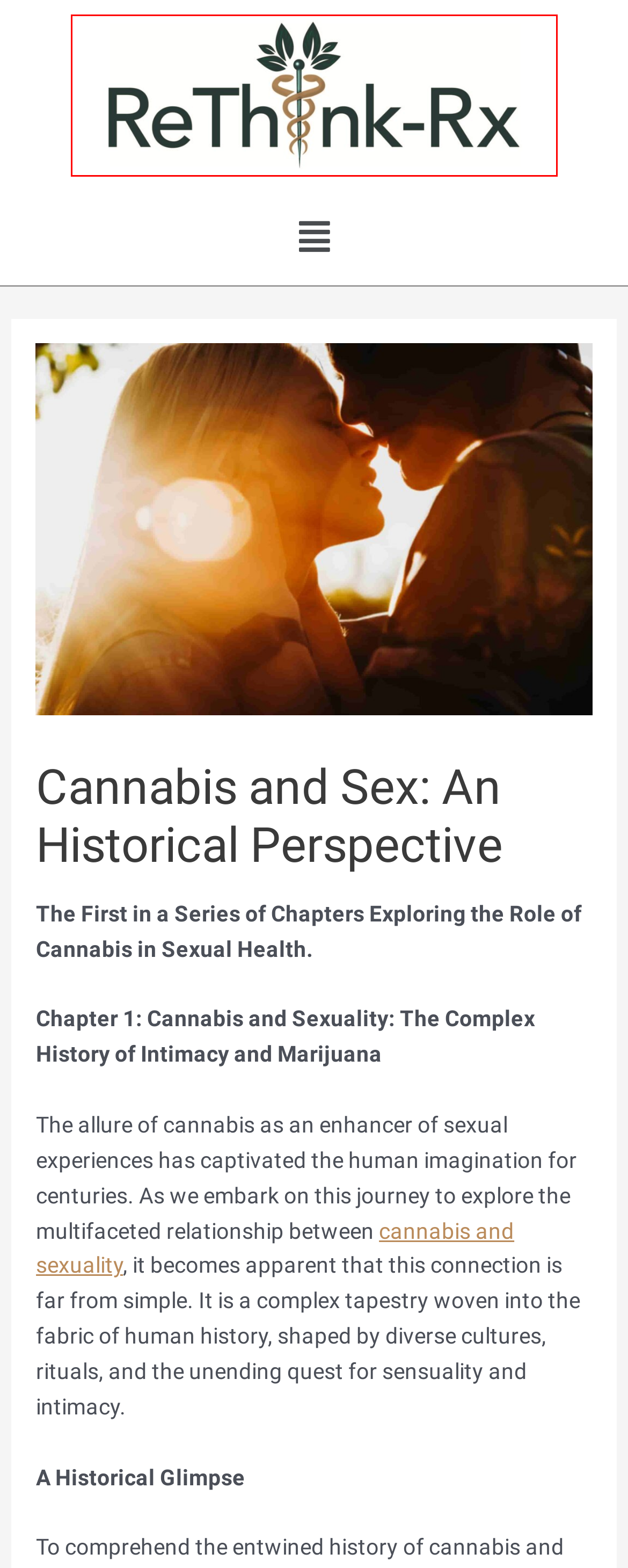Examine the screenshot of a webpage with a red bounding box around a specific UI element. Identify which webpage description best matches the new webpage that appears after clicking the element in the red bounding box. Here are the candidates:
A. Depression Category - Rethink-Rx
B. Endocannabinoid System Category - Rethink-Rx
C. Palliative care Category - Rethink-Rx
D. Rethink-Rx Sleep Solutions Category - Rethink-Rx
E. Cancer Category - Rethink-Rx
F. Cheapest Medical Marijuanas Doctors Near Me | Rethink-Rx
G. A Guide to the Best Strains for Nerve Pain - Rethink-Rx
H. Medical Marijuana Law Category - Rethink-Rx

F